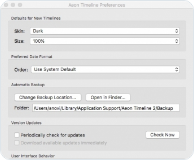From the details in the image, provide a thorough response to the question: Can users select their system's default date format?

In the preferences window of the Aeon Timeline application, users are presented with various settings related to timeline creation and management. One of the key options displayed is the preferred date format, which allows users to select their system's default settings, providing flexibility and convenience.